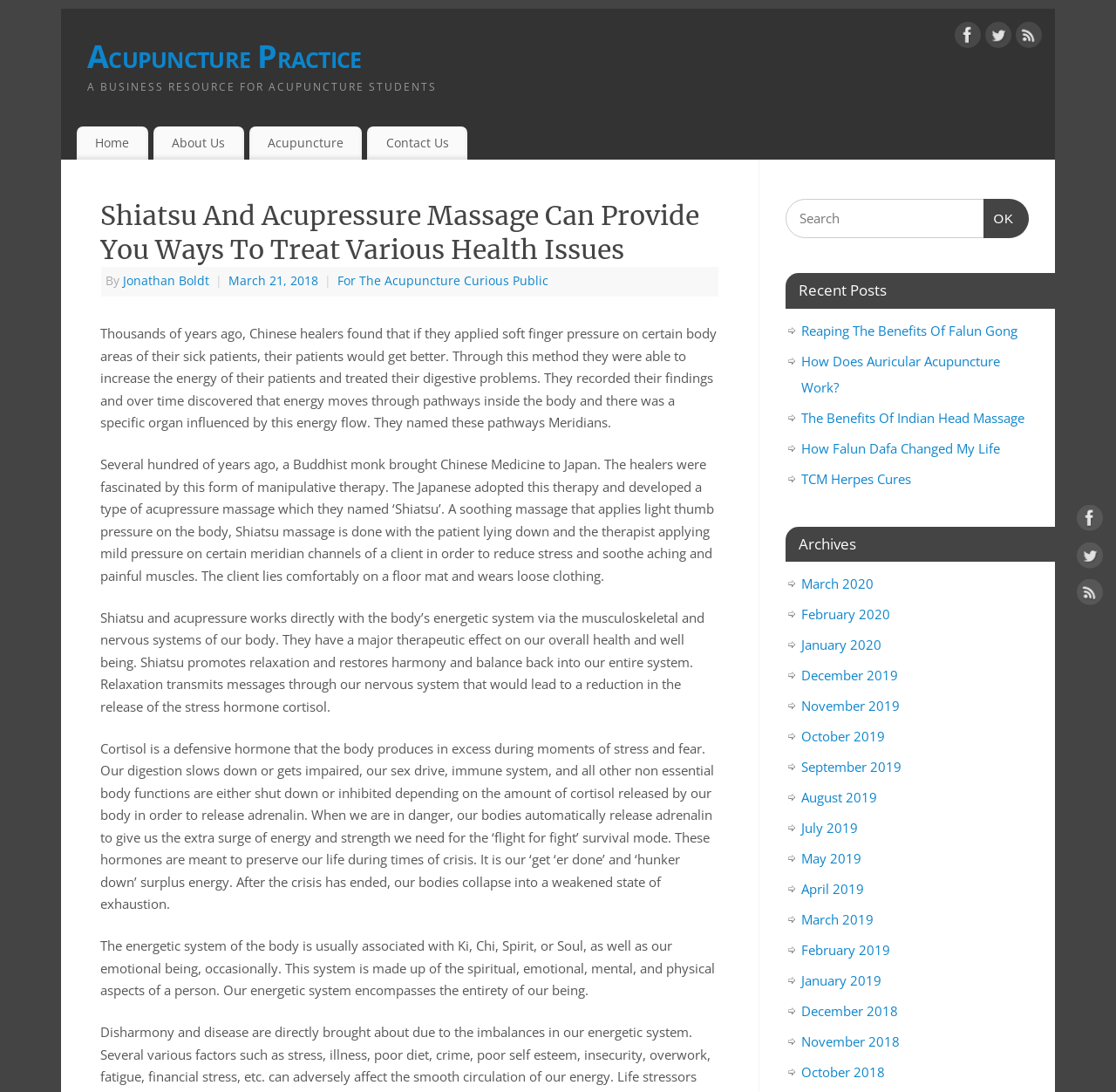Please identify the bounding box coordinates of the element on the webpage that should be clicked to follow this instruction: "Check recent posts". The bounding box coordinates should be given as four float numbers between 0 and 1, formatted as [left, top, right, bottom].

[0.704, 0.25, 0.948, 0.282]